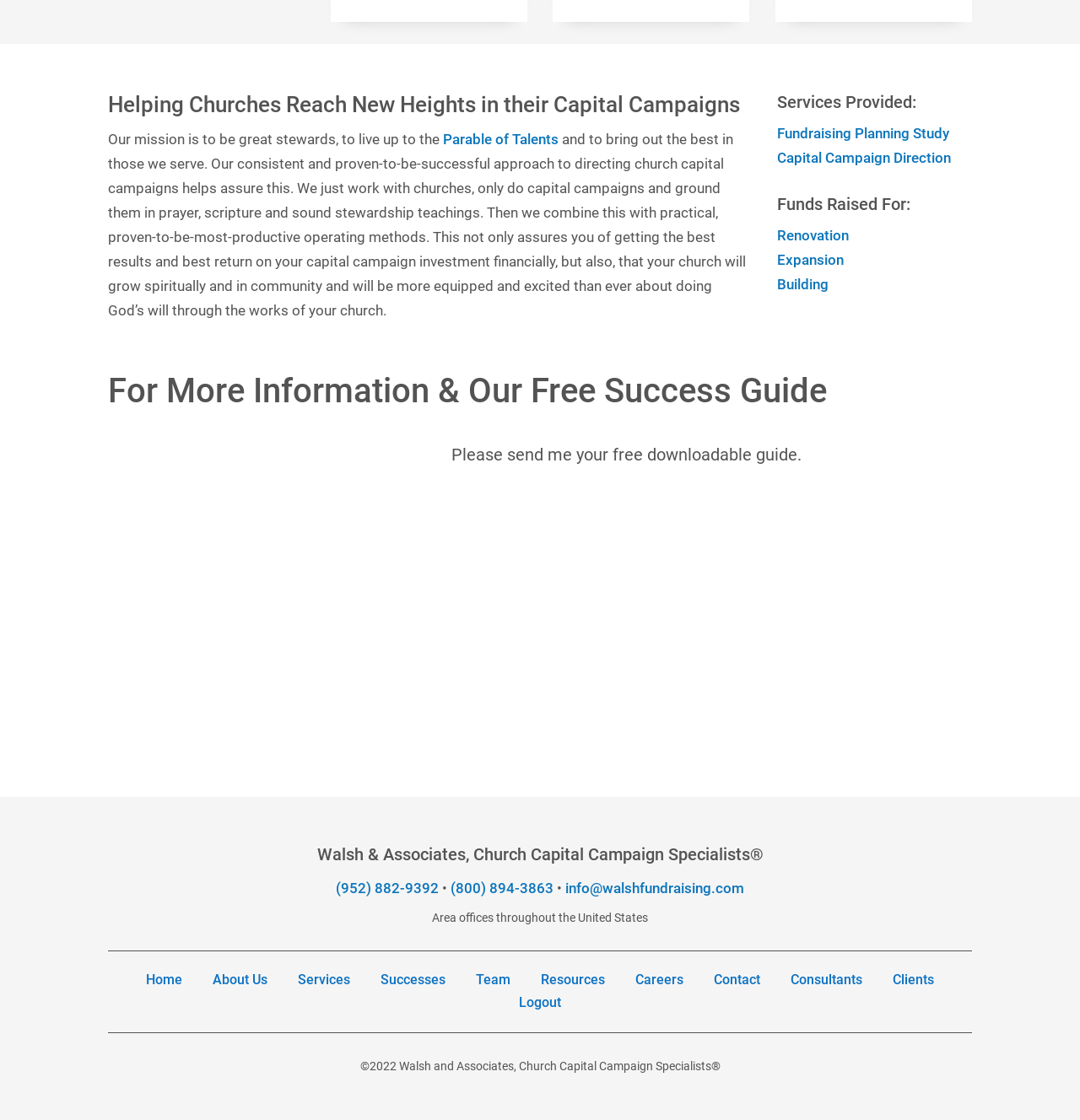Find and indicate the bounding box coordinates of the region you should select to follow the given instruction: "Click the 'Capital Campaign Direction' link".

[0.72, 0.133, 0.881, 0.148]